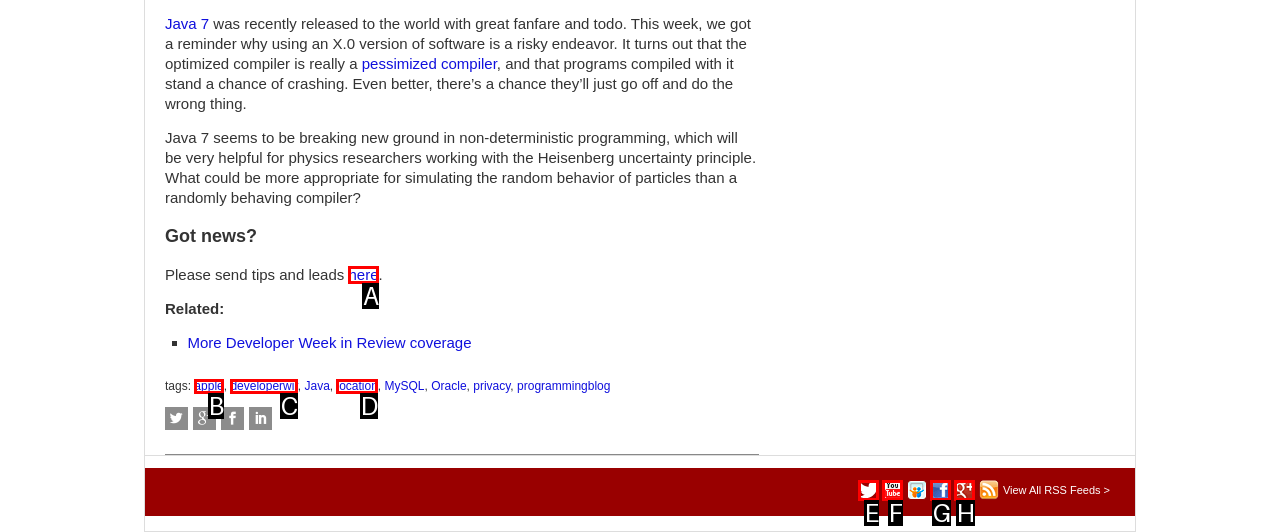Identify the HTML element to click to execute this task: Send tips and leads Respond with the letter corresponding to the proper option.

A